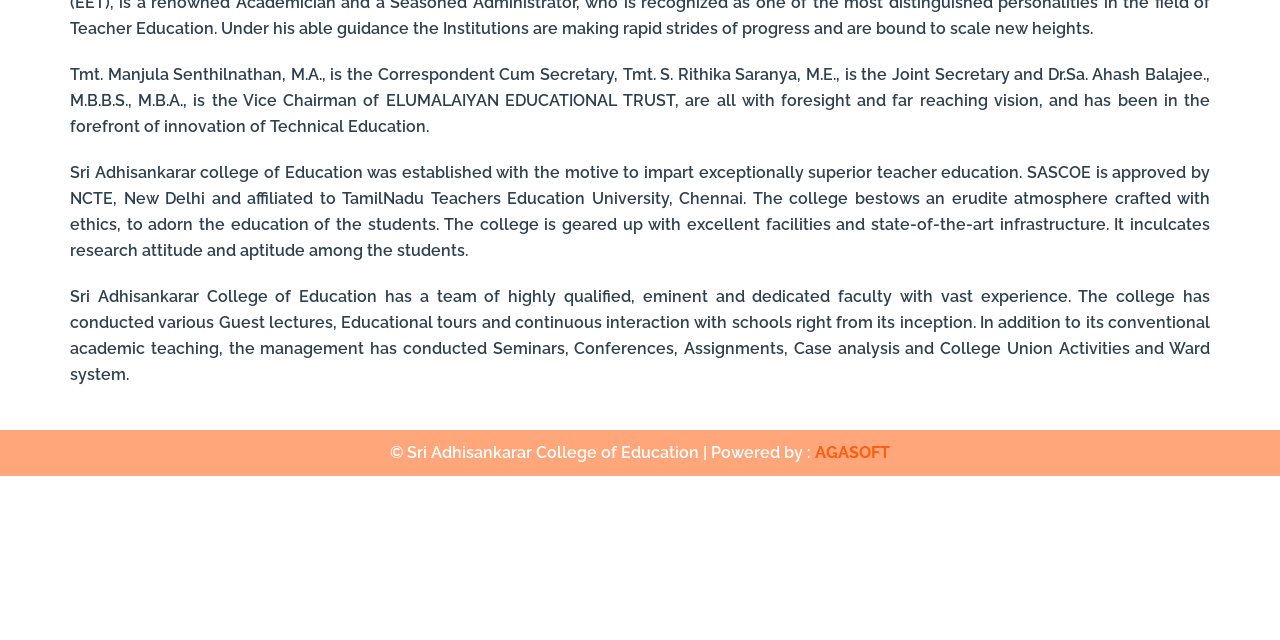Bounding box coordinates are to be given in the format (top-left x, top-left y, bottom-right x, bottom-right y). All values must be floating point numbers between 0 and 1. Provide the bounding box coordinate for the UI element described as: AGASOFT

[0.637, 0.692, 0.695, 0.722]